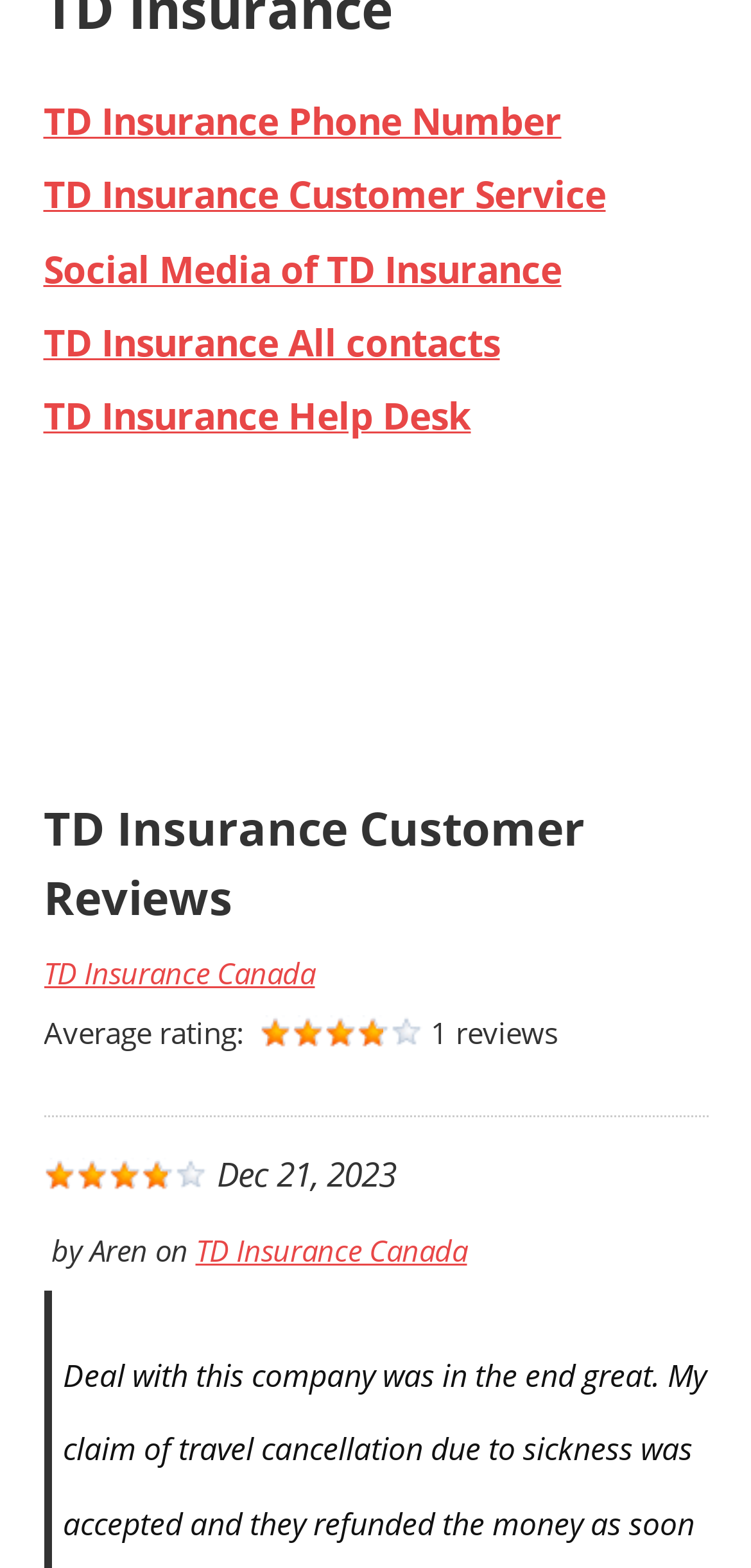Identify the bounding box coordinates of the area that should be clicked in order to complete the given instruction: "Read the review by Aren". The bounding box coordinates should be four float numbers between 0 and 1, i.e., [left, top, right, bottom].

[0.119, 0.785, 0.196, 0.81]